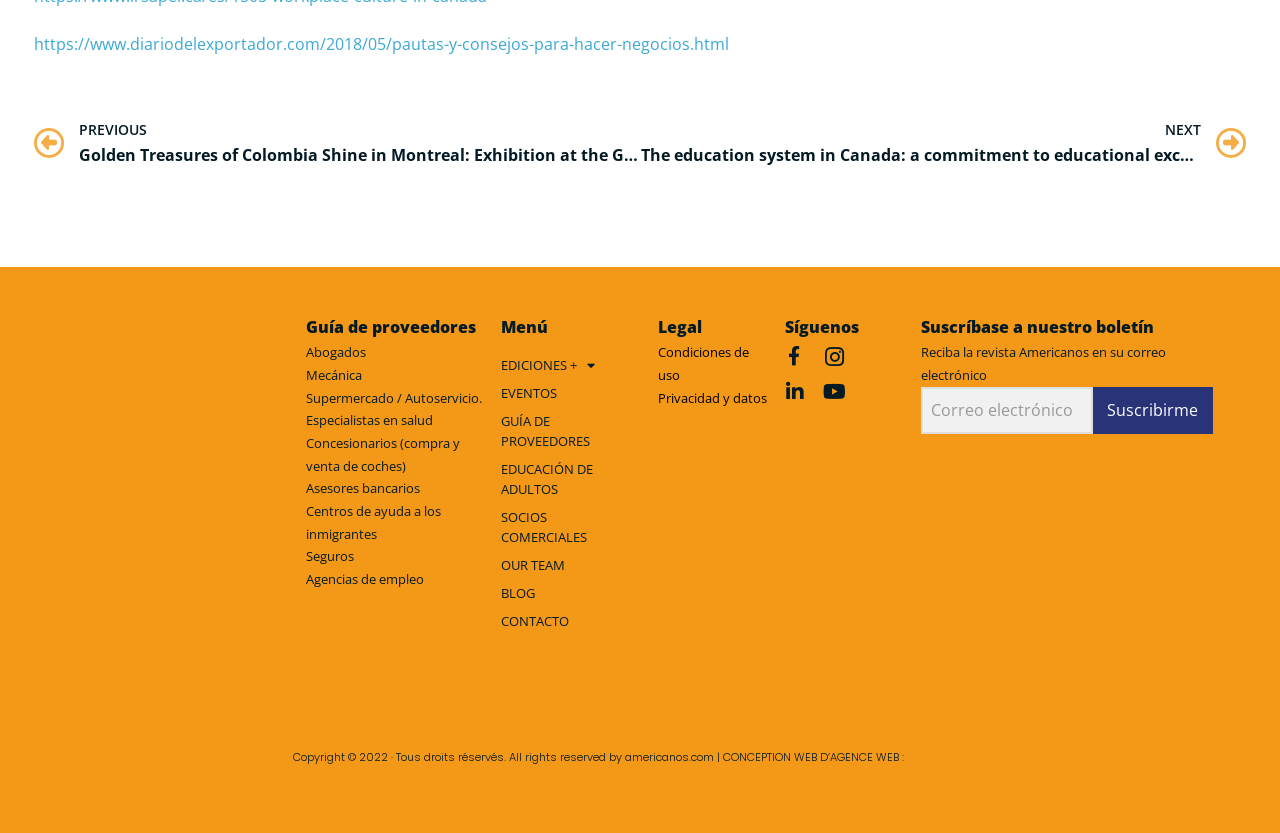Find the bounding box coordinates of the element to click in order to complete the given instruction: "Add to cart."

None